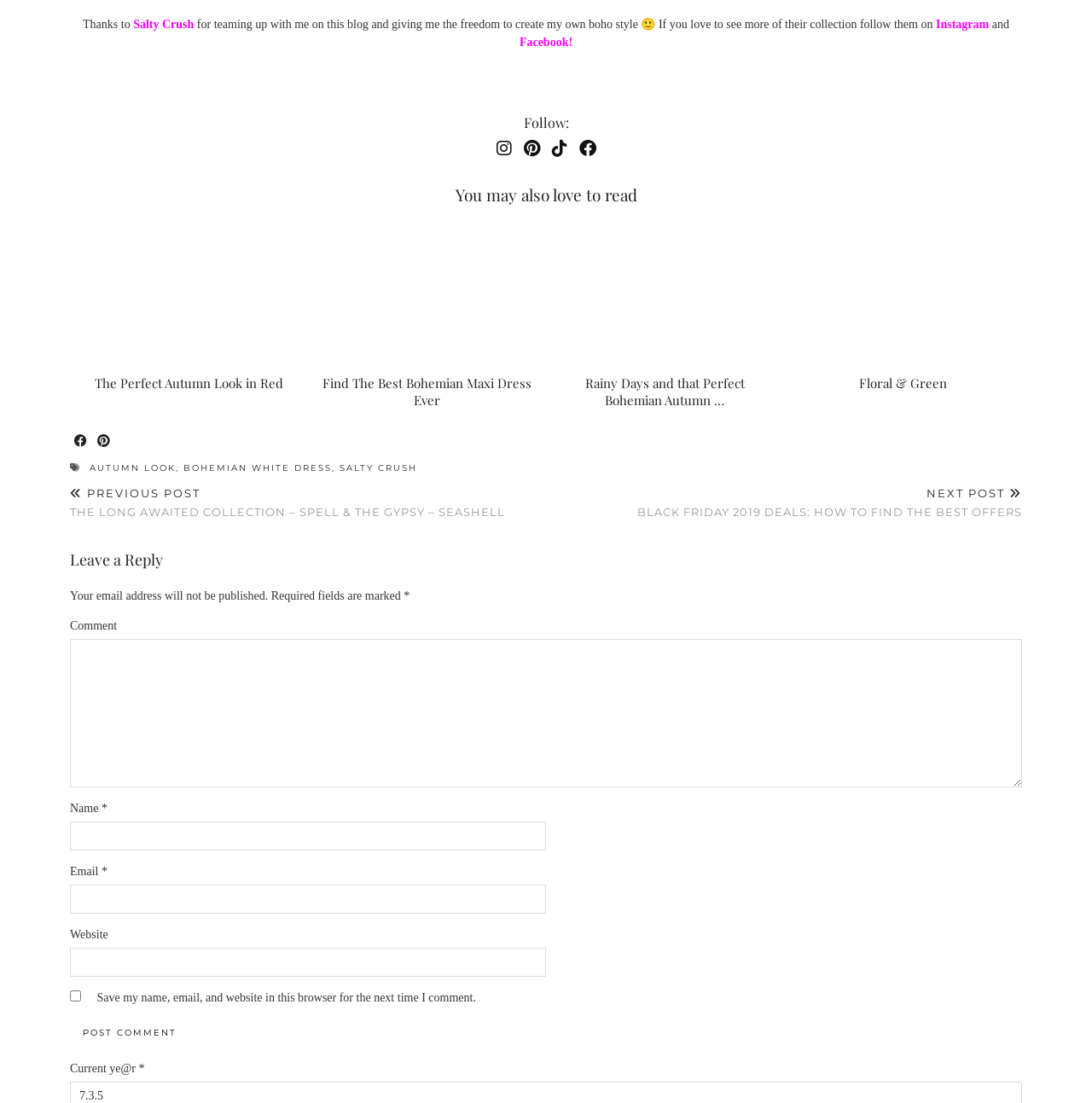Pinpoint the bounding box coordinates of the area that must be clicked to complete this instruction: "Follow Salty Crush on Instagram".

[0.857, 0.016, 0.906, 0.028]